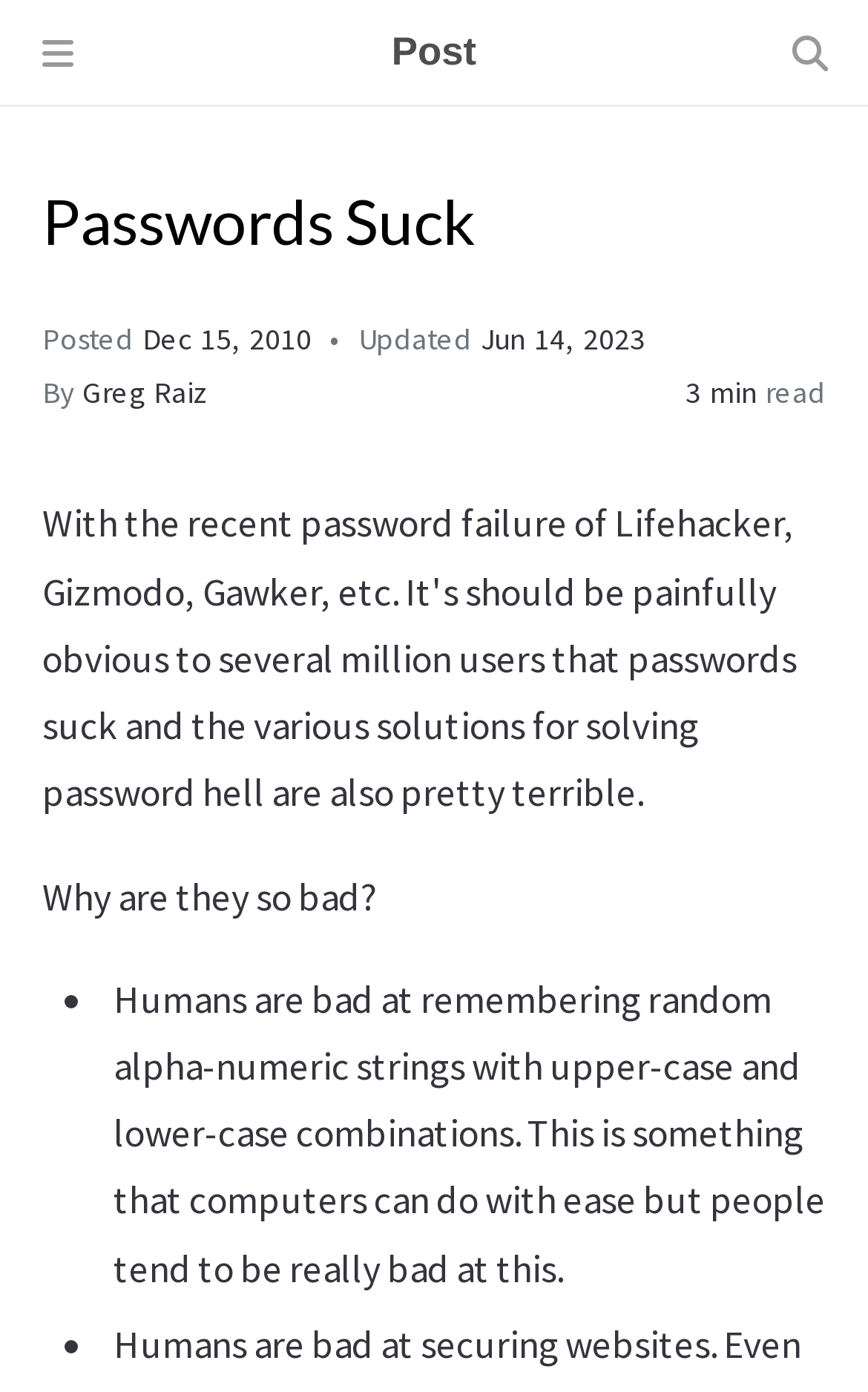Answer the question using only one word or a concise phrase: What is one reason why humans are bad at remembering passwords?

Humans are bad at remembering random alpha-numeric strings